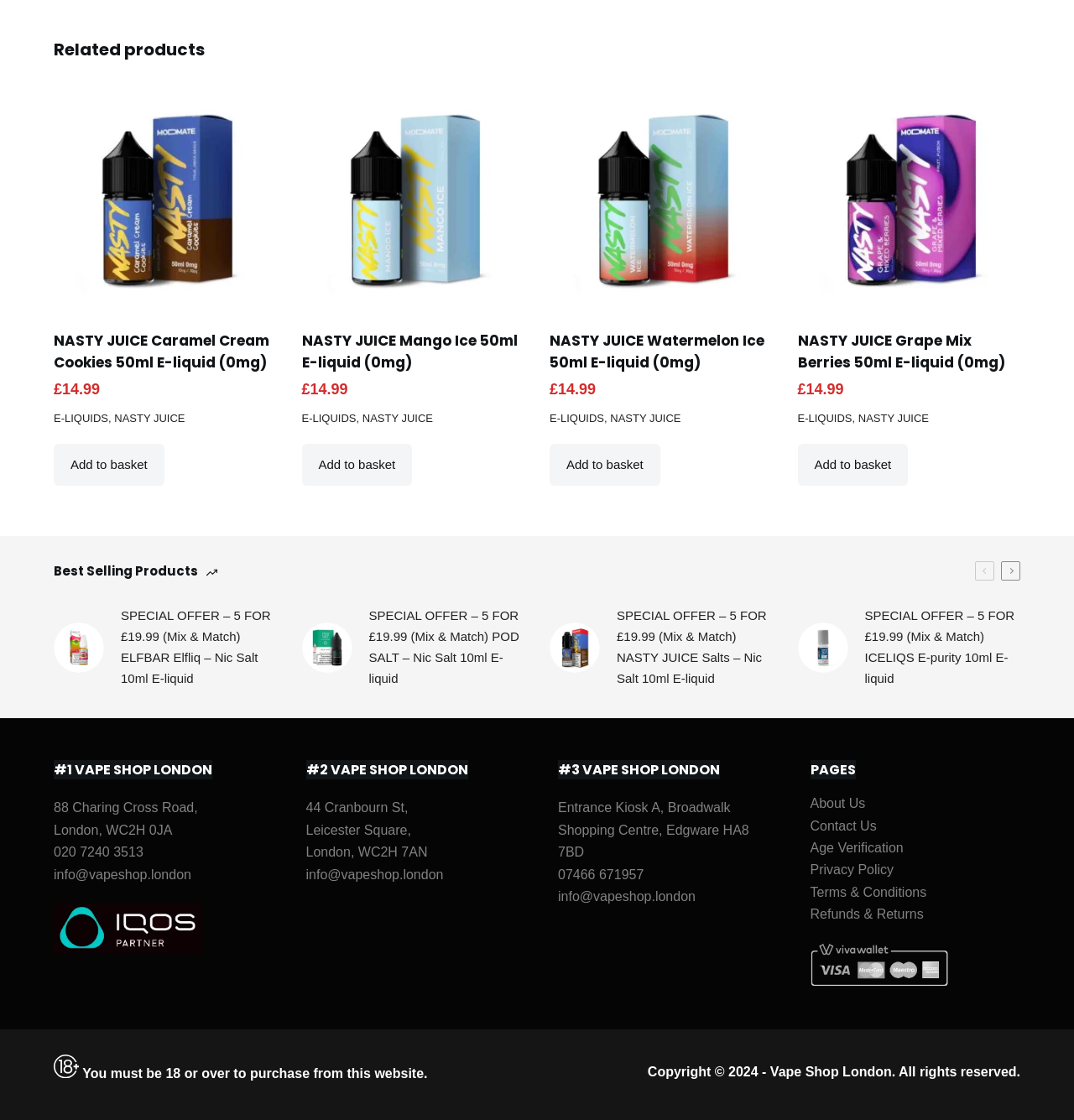Answer the question in a single word or phrase:
What is the copyright year of the webpage?

2024